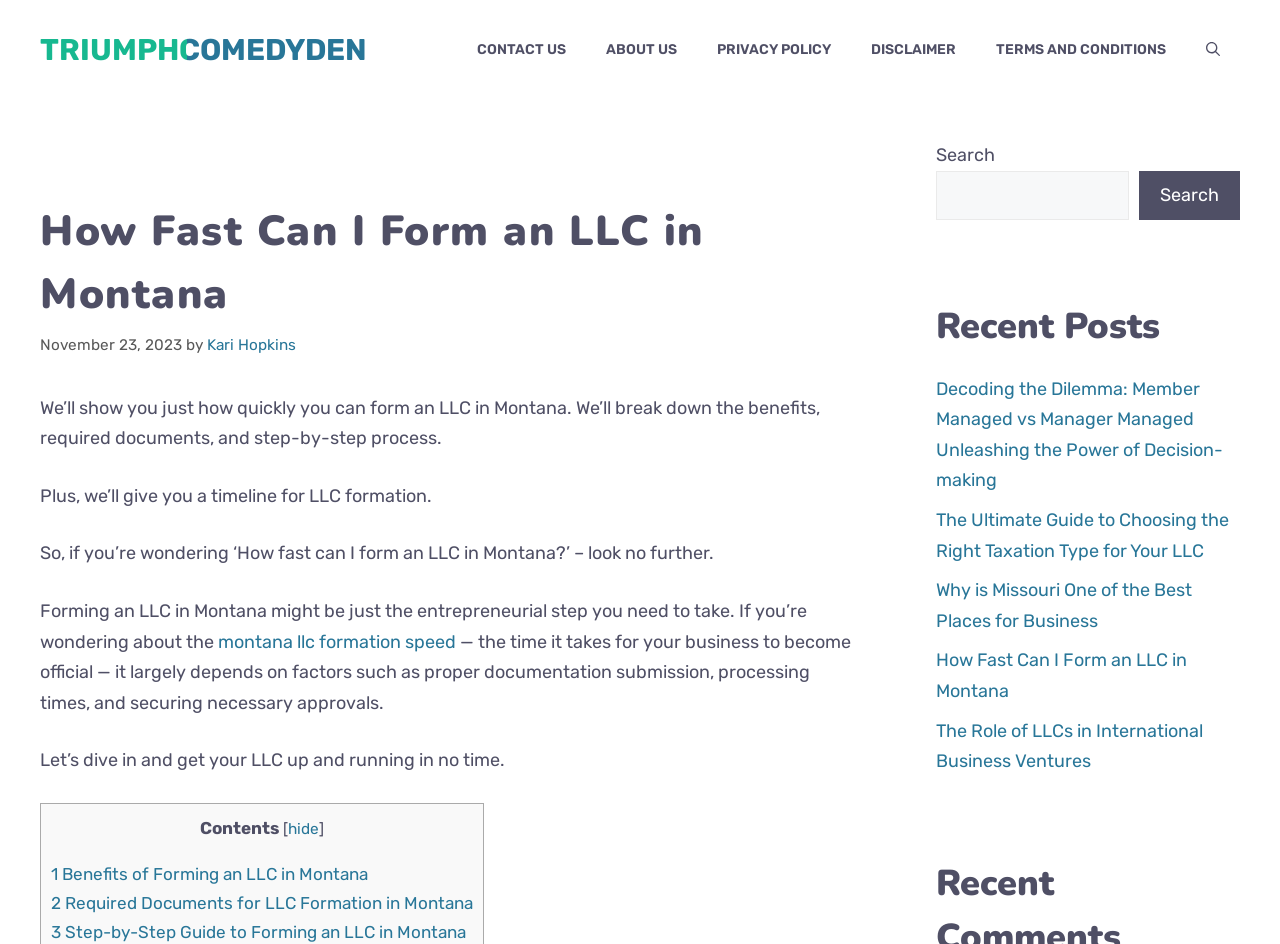Identify and provide the main heading of the webpage.

How Fast Can I Form an LLC in Montana